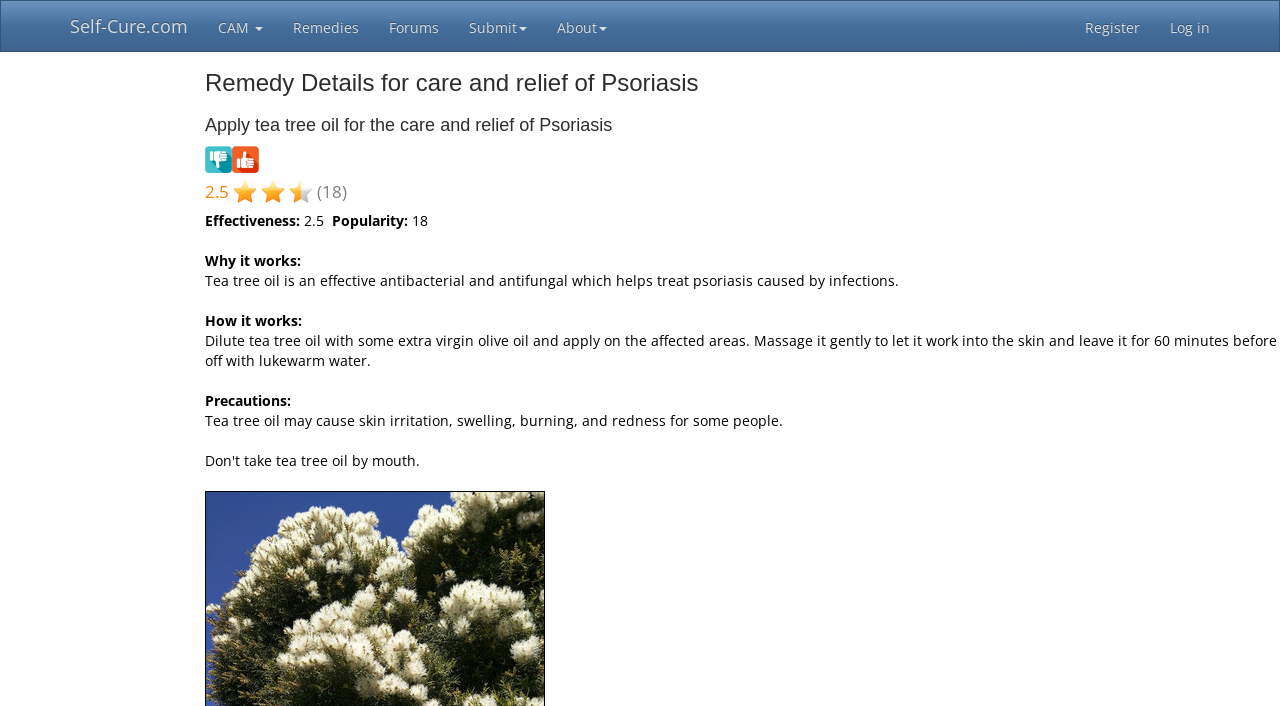Please reply with a single word or brief phrase to the question: 
What is the effectiveness score of tea tree oil for psoriasis?

2.5